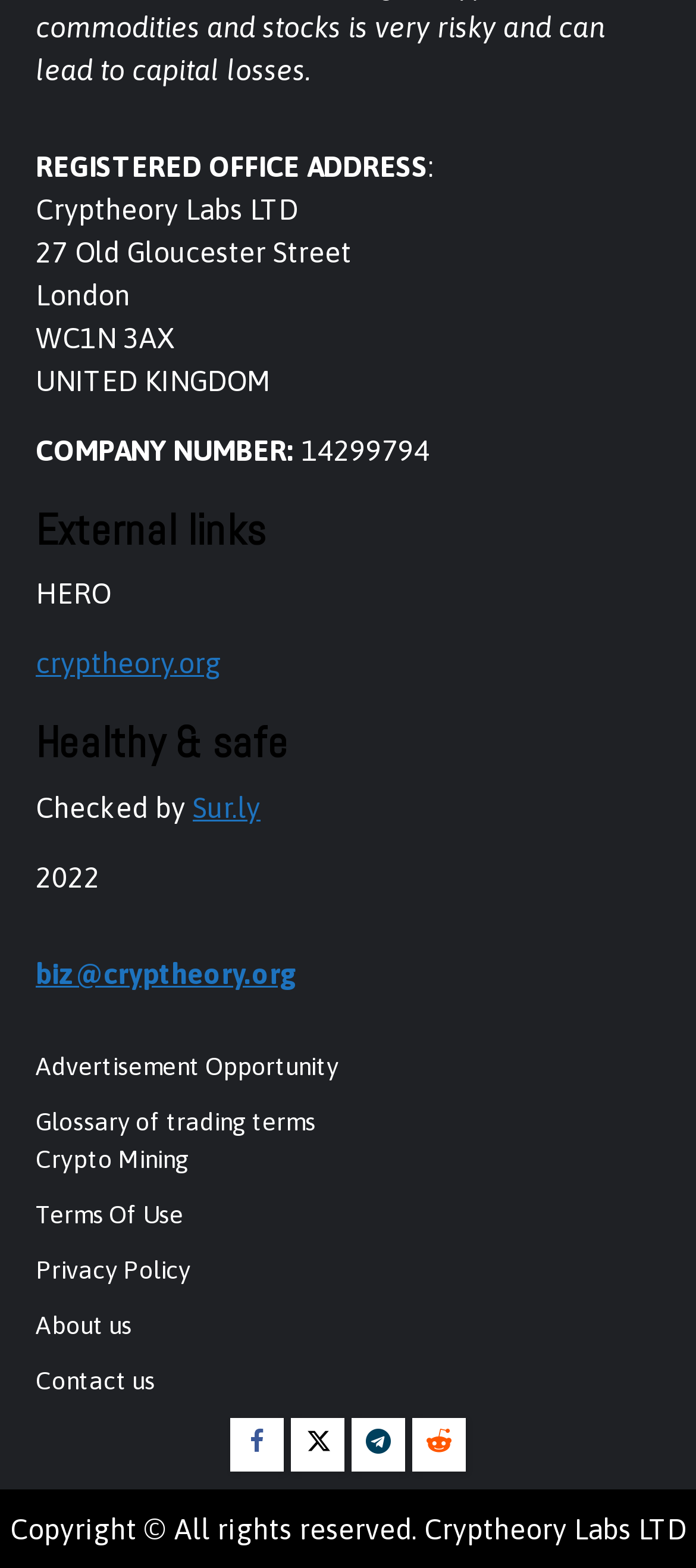Determine the bounding box for the HTML element described here: "Glossary of trading terms". The coordinates should be given as [left, top, right, bottom] with each number being a float between 0 and 1.

[0.051, 0.706, 0.454, 0.724]